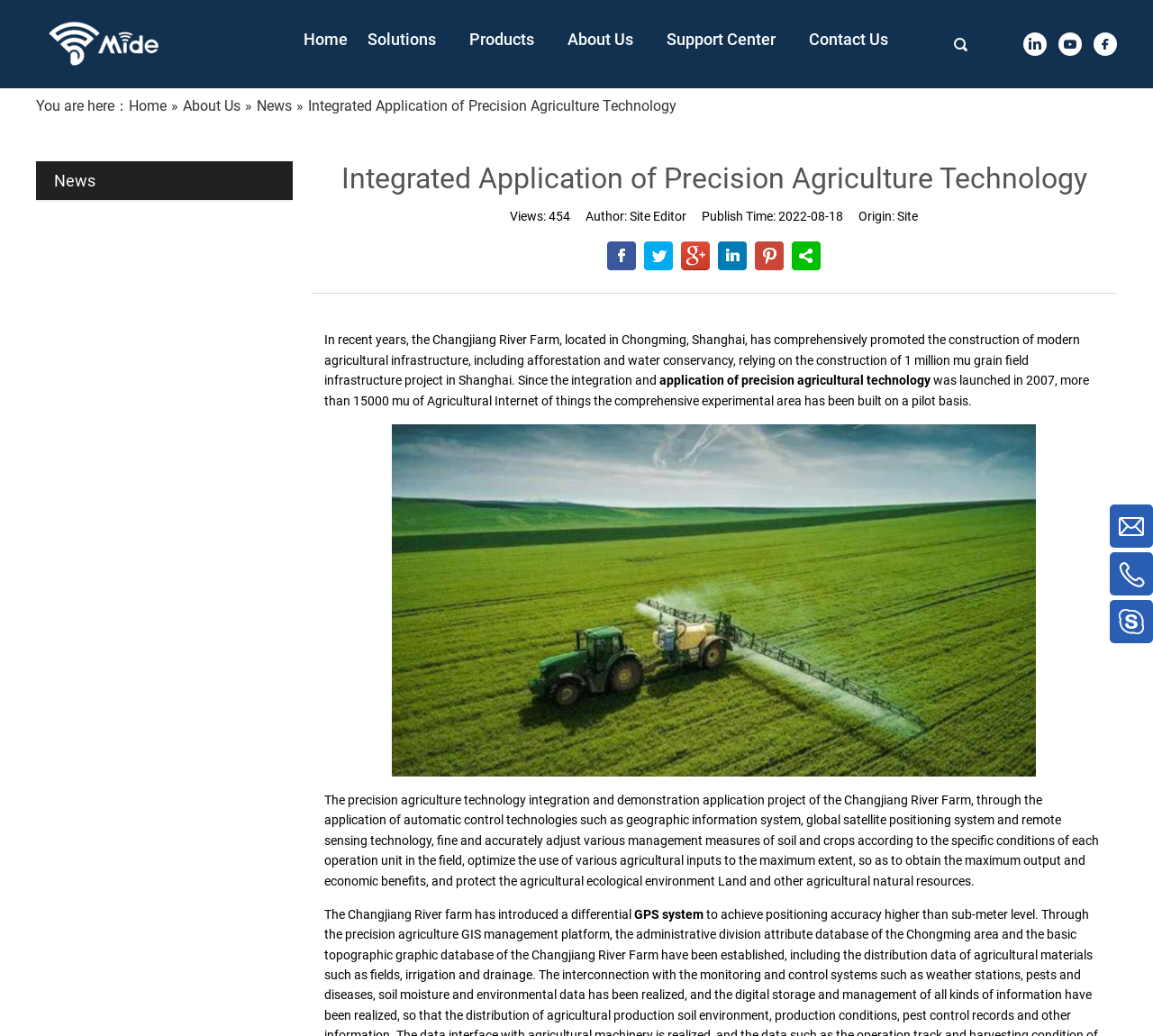Indicate the bounding box coordinates of the clickable region to achieve the following instruction: "click Contact Us."

None